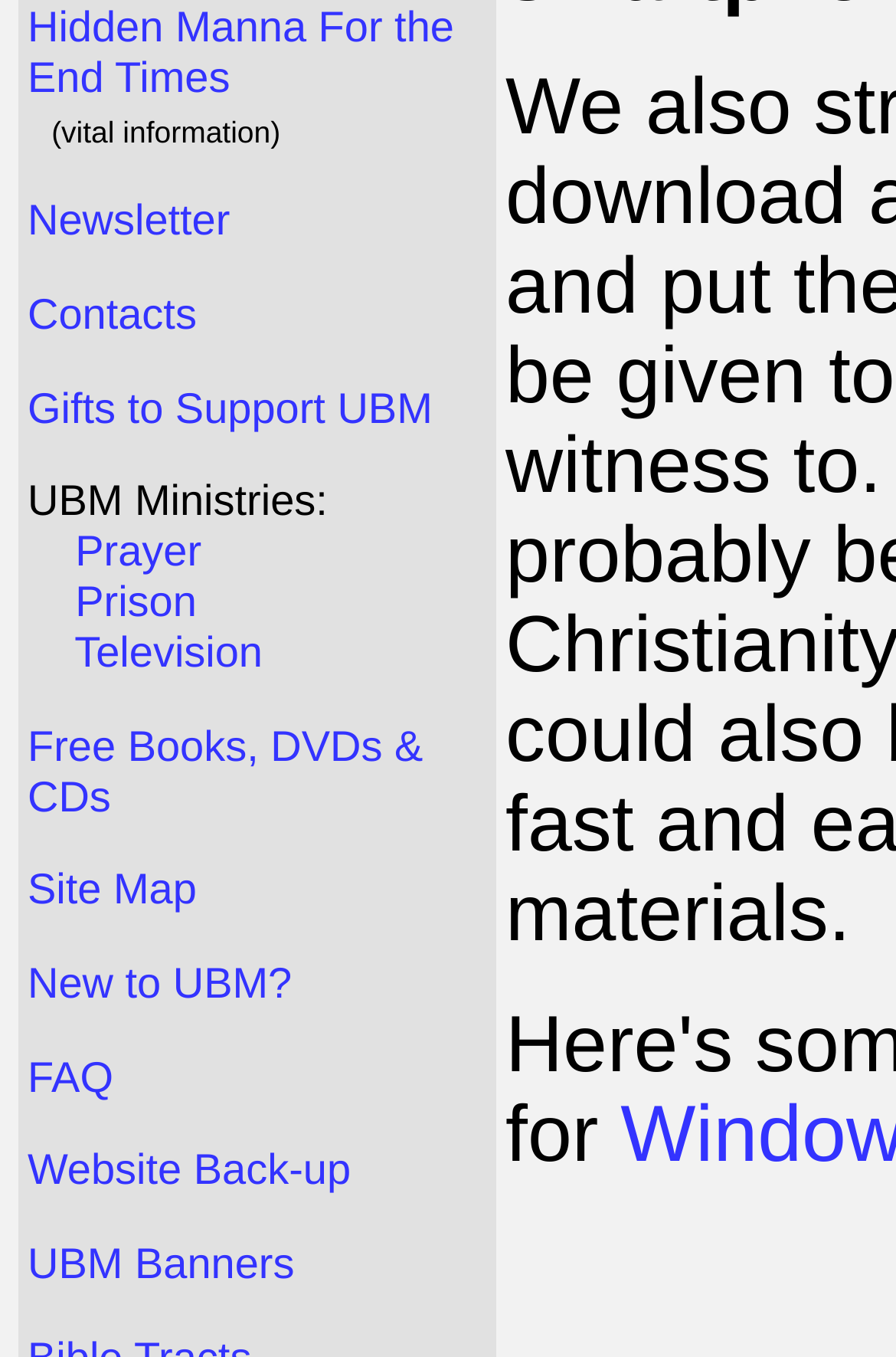Please determine the bounding box coordinates of the element to click on in order to accomplish the following task: "Click on 'Hidden Manna For the End Times'". Ensure the coordinates are four float numbers ranging from 0 to 1, i.e., [left, top, right, bottom].

[0.031, 0.001, 0.507, 0.074]